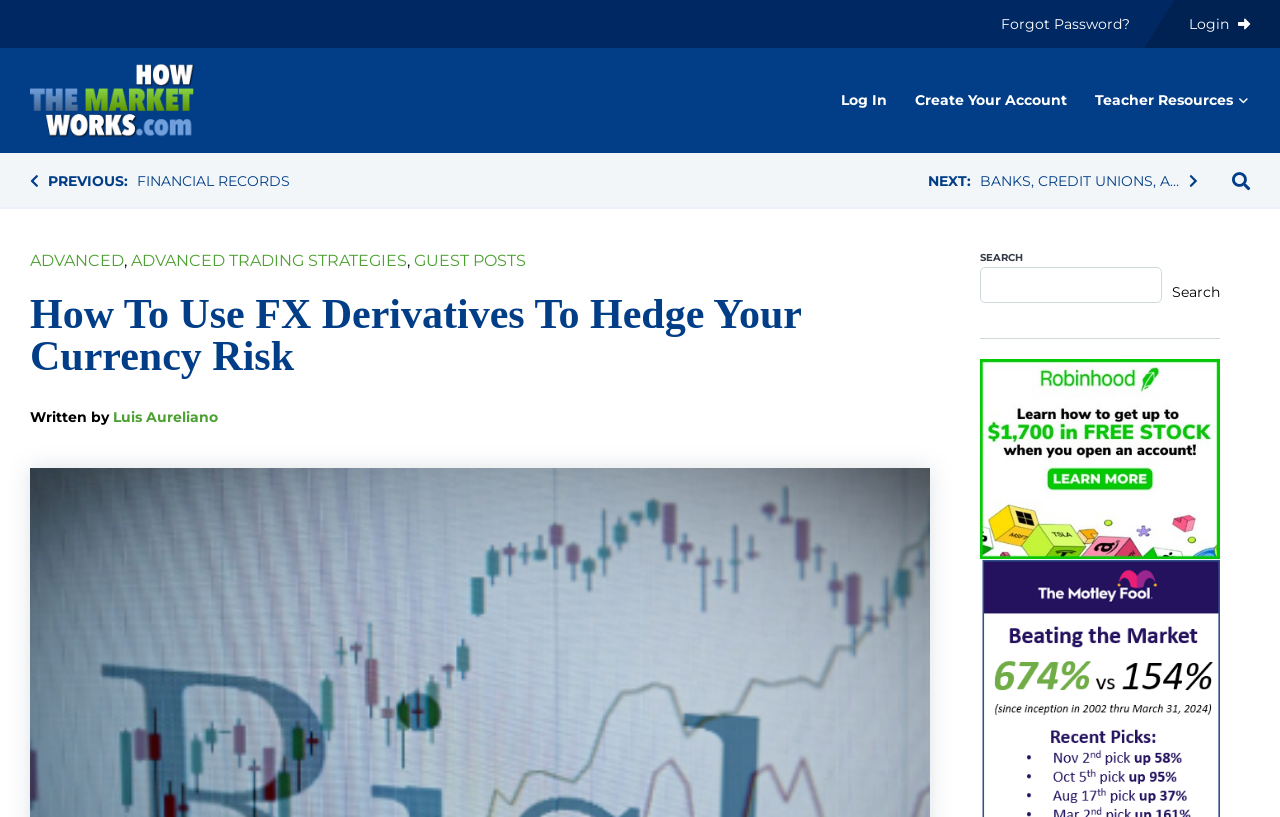Locate the bounding box coordinates of the element I should click to achieve the following instruction: "Visit the 'HowTheMarketWorks' homepage".

[0.023, 0.065, 0.163, 0.181]